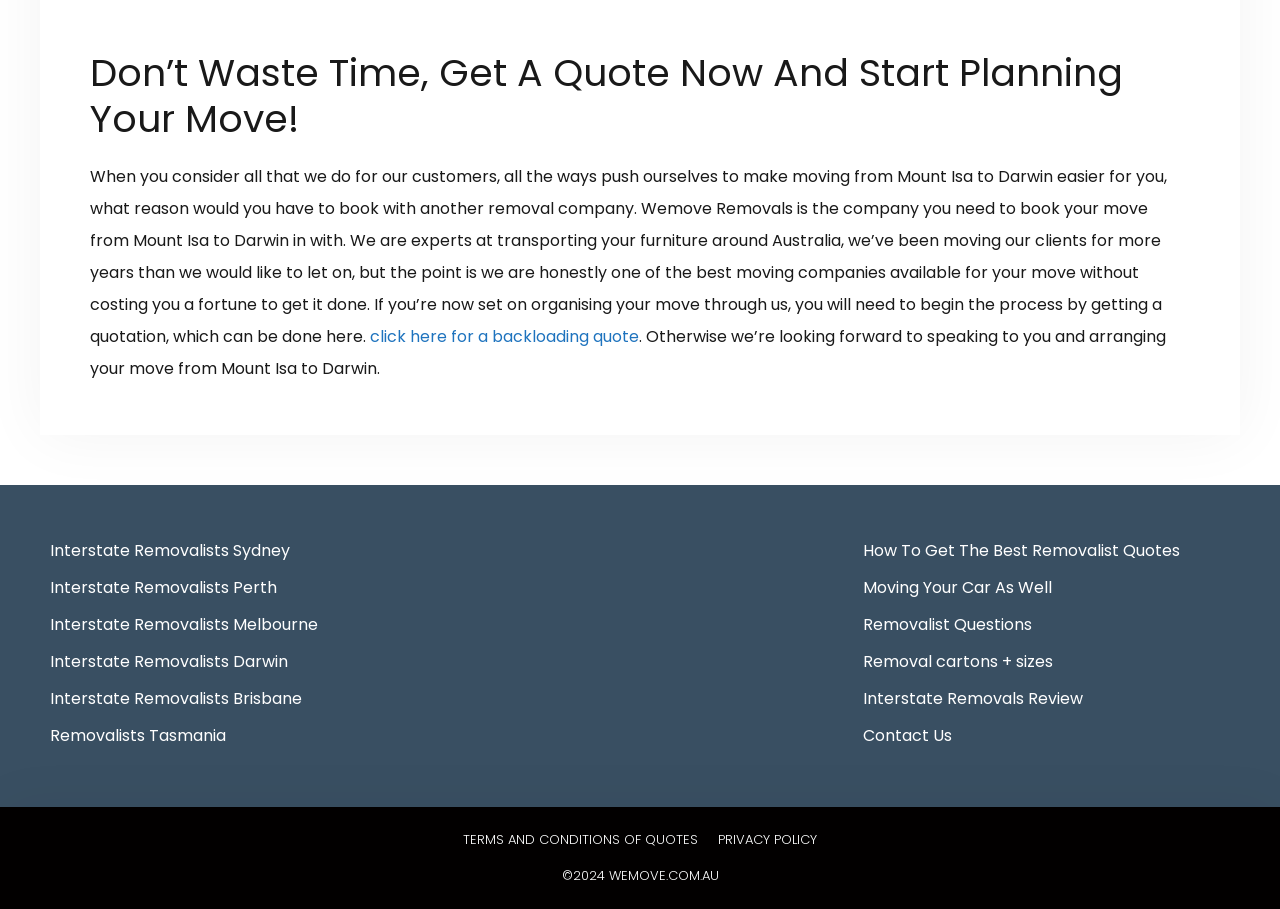Based on the element description, predict the bounding box coordinates (top-left x, top-left y, bottom-right x, bottom-right y) for the UI element in the screenshot: Removal cartons + sizes

[0.674, 0.715, 0.823, 0.741]